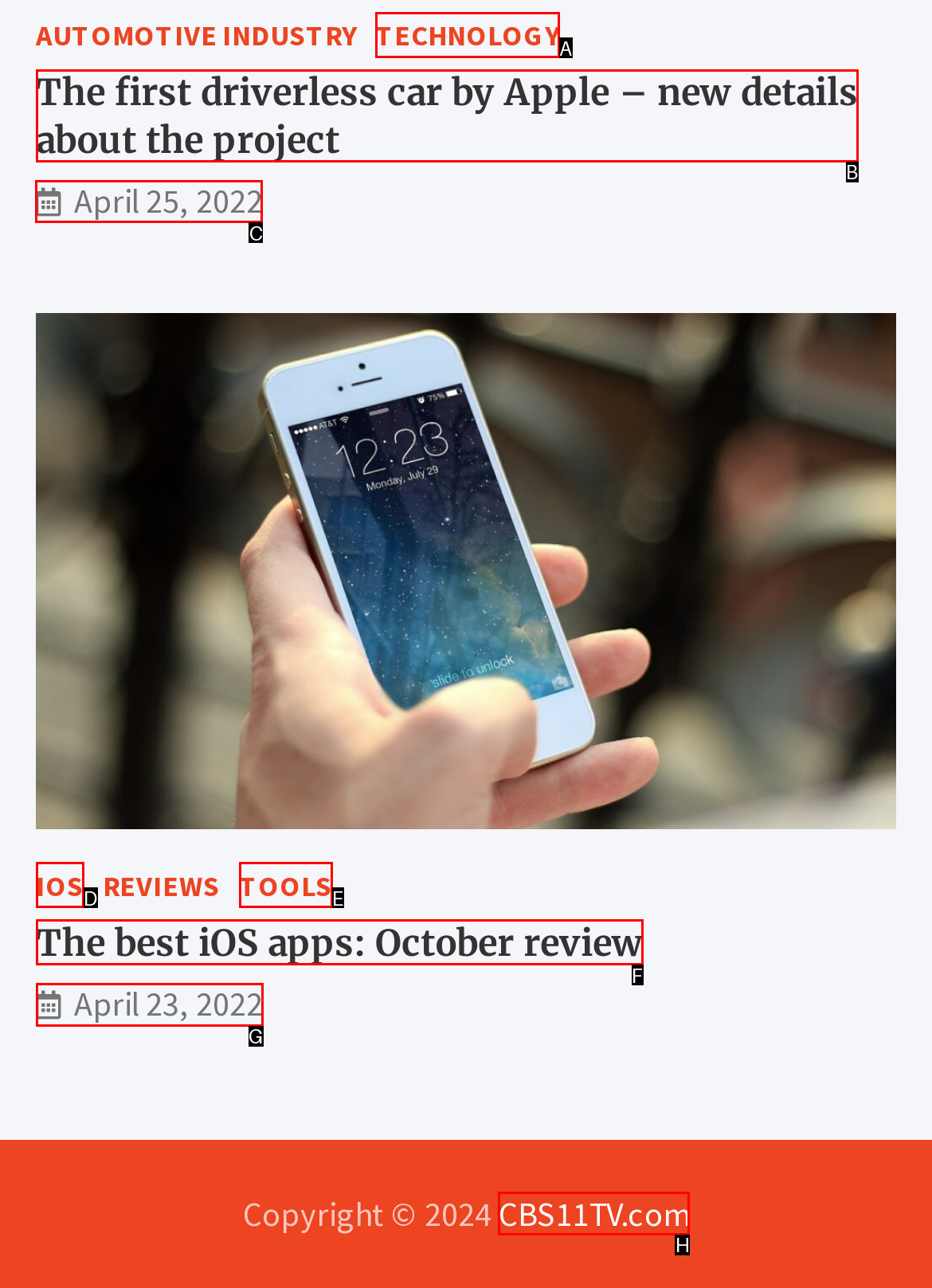Identify the appropriate lettered option to execute the following task: View news from April 25, 2022
Respond with the letter of the selected choice.

C